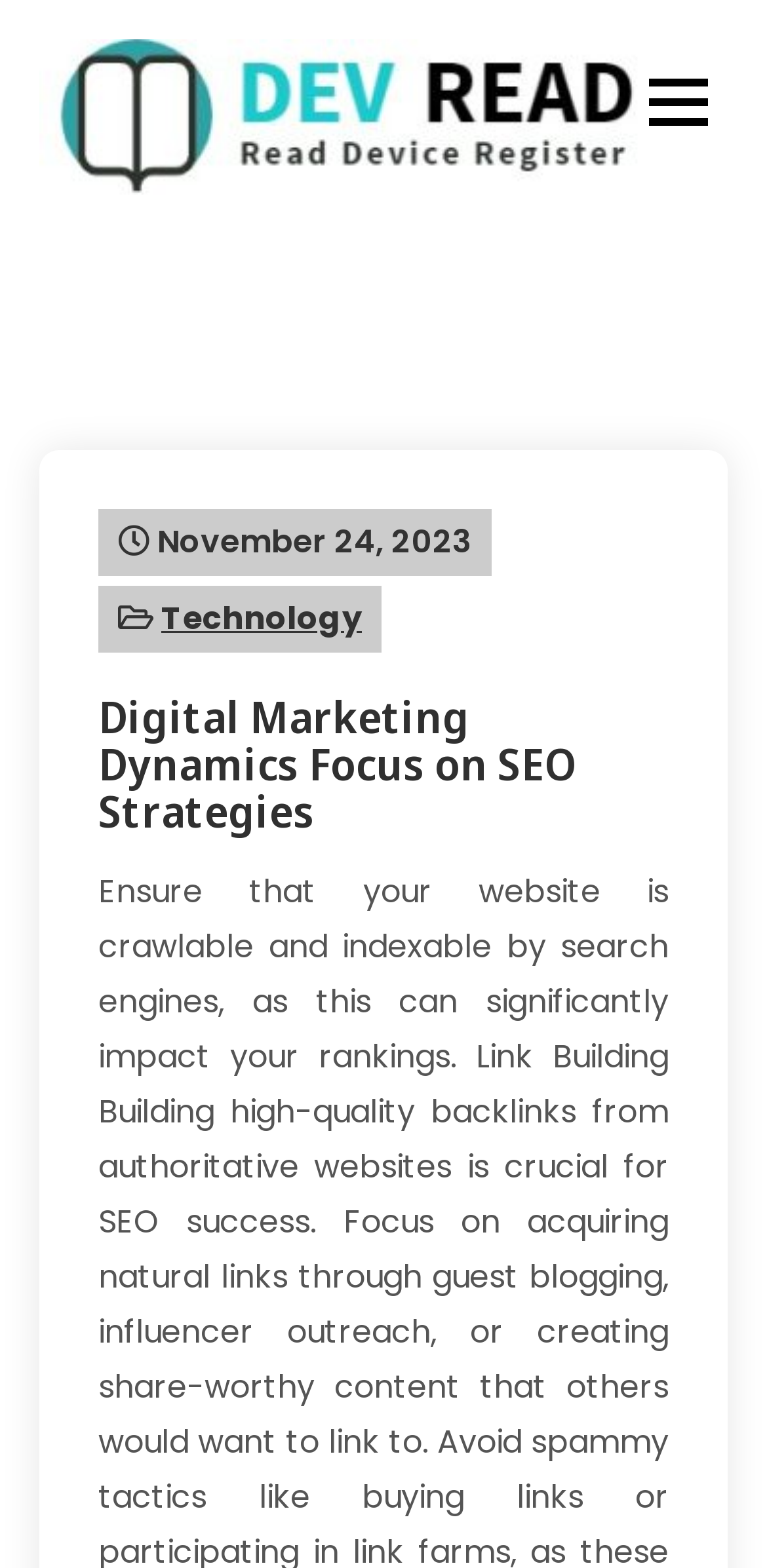What is the text above the DEV READ section?
Based on the screenshot, give a detailed explanation to answer the question.

I found the text by looking at the heading element above the DEV READ section, which has the text 'Digital Marketing Dynamics Focus on SEO Strategies'.